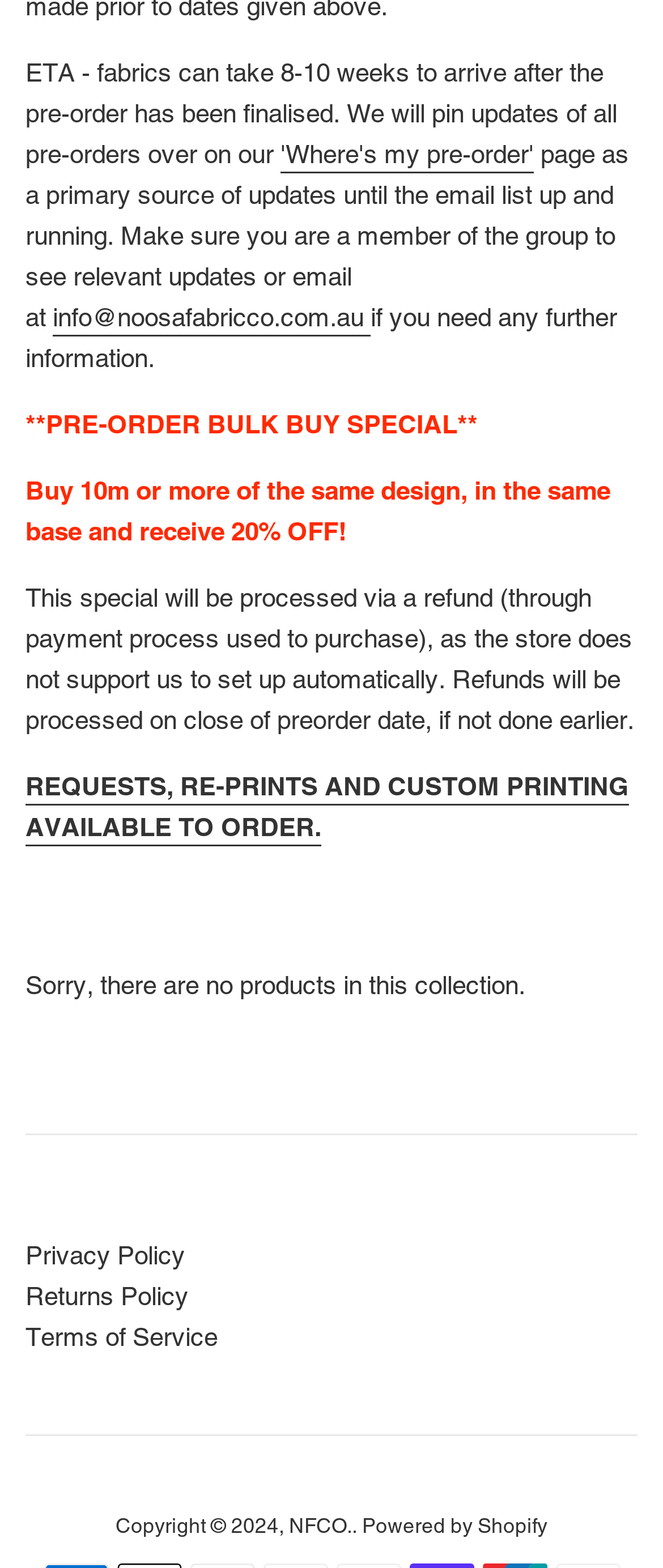Determine the bounding box coordinates for the clickable element required to fulfill the instruction: "Learn about custom printing". Provide the coordinates as four float numbers between 0 and 1, i.e., [left, top, right, bottom].

[0.038, 0.492, 0.949, 0.539]